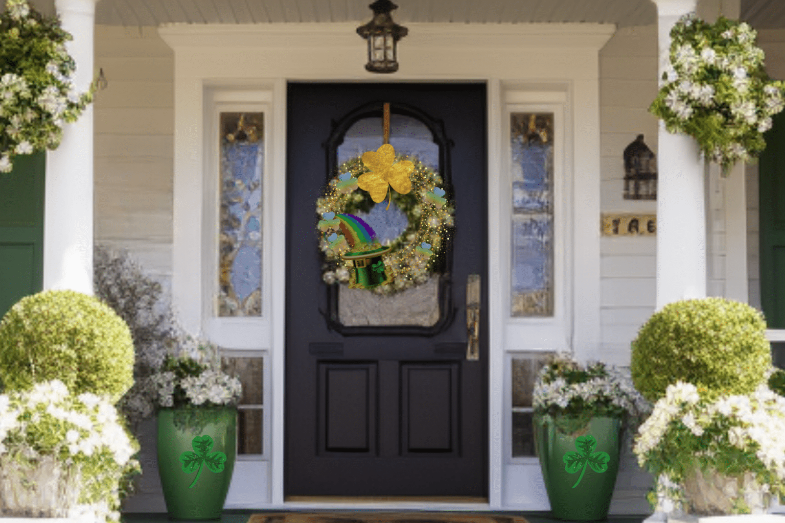What is the shape of the design on one of the pots?
Using the image, give a concise answer in the form of a single word or short phrase.

Shamrock